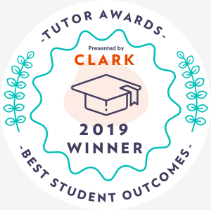Respond with a single word or phrase:
What color is the name 'Clark' in?

Vibrant orange